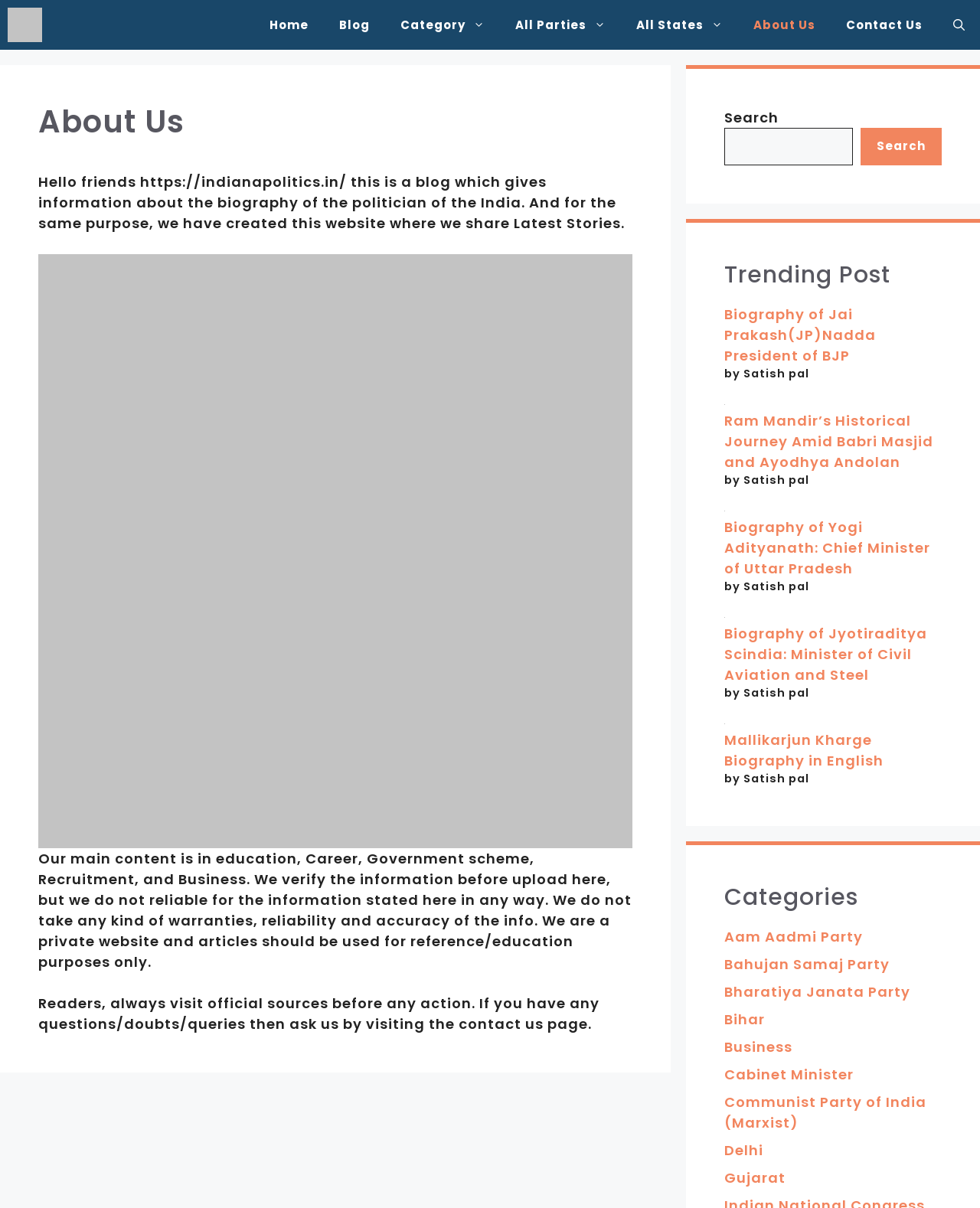What is the name of the author of the latest article?
Give a detailed explanation using the information visible in the image.

In the 'Trending Post' section, the latest article is 'Biography of Jai Prakash(JP)Nadda President of BJP', and the author's name is mentioned as 'Satish pal' below the title.